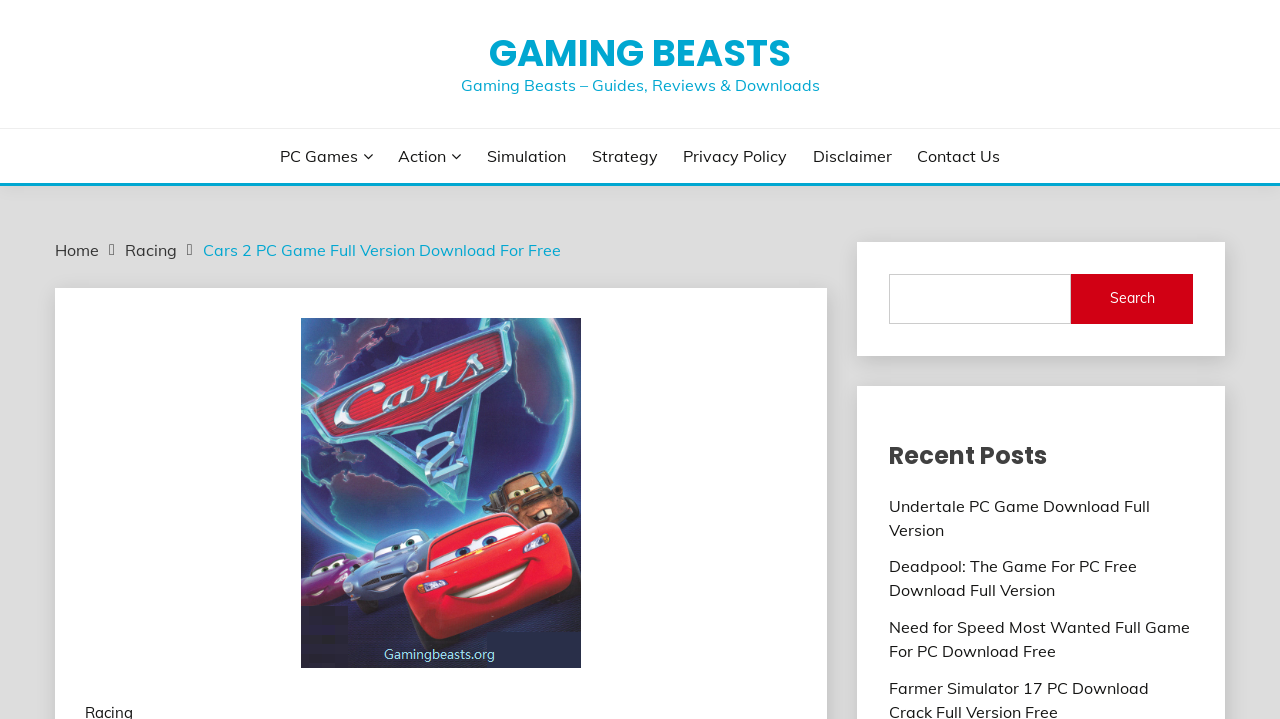Can you locate the main headline on this webpage and provide its text content?

Cars 2 PC Game Full Version Download For Free